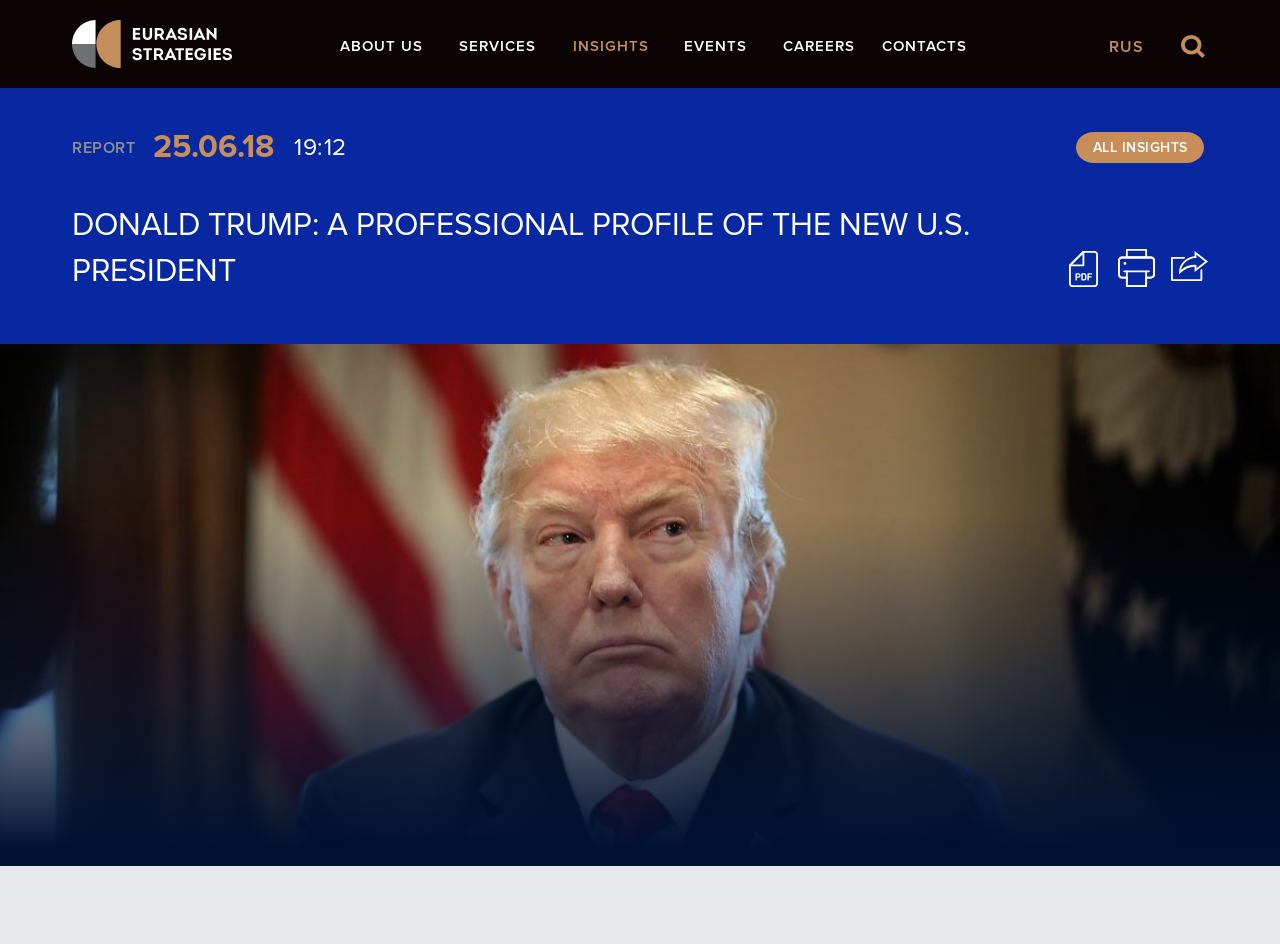Provide the bounding box coordinates, formatted as (top-left x, top-left y, bottom-right x, bottom-right y), with all values being floating point numbers between 0 and 1. Identify the bounding box of the UI element that matches the description: All insights

[0.841, 0.14, 0.941, 0.173]